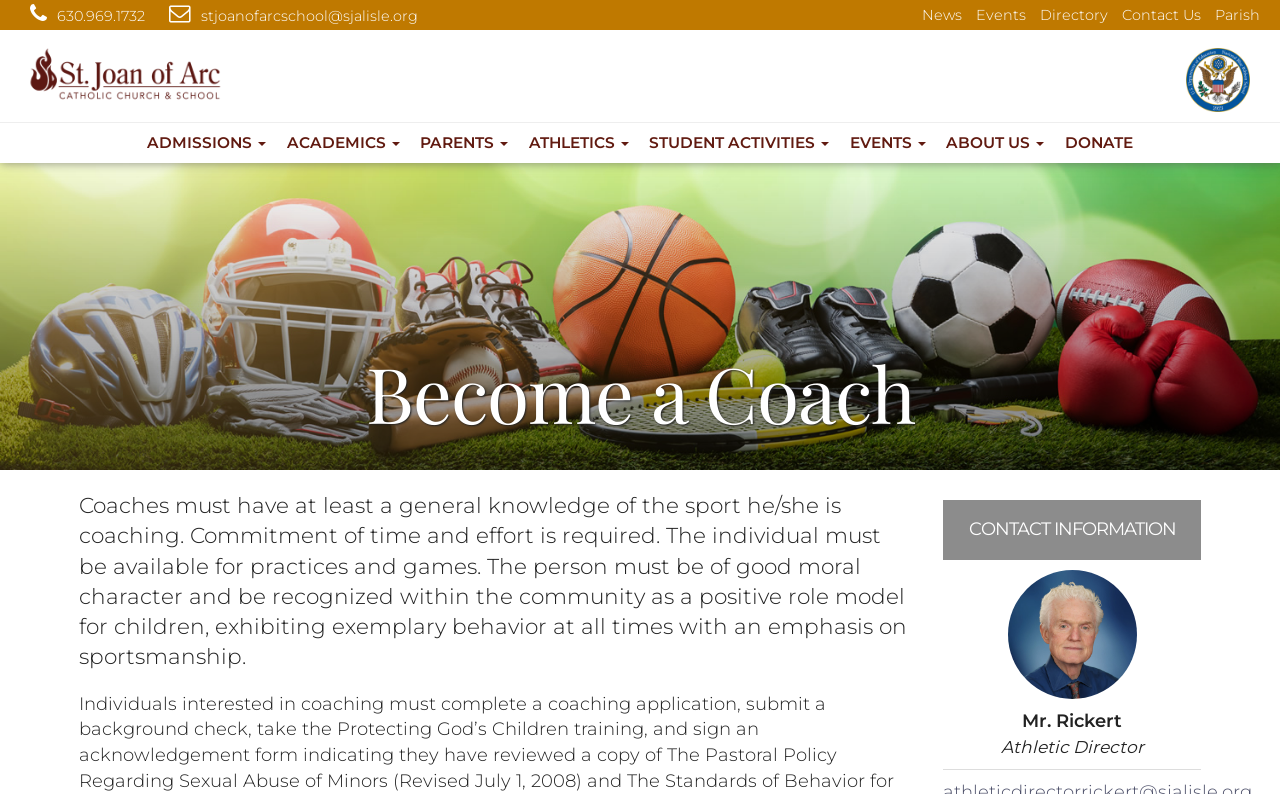Find the bounding box coordinates for the HTML element described in this sentence: "About Us". Provide the coordinates as four float numbers between 0 and 1, in the format [left, top, right, bottom].

[0.731, 0.155, 0.824, 0.206]